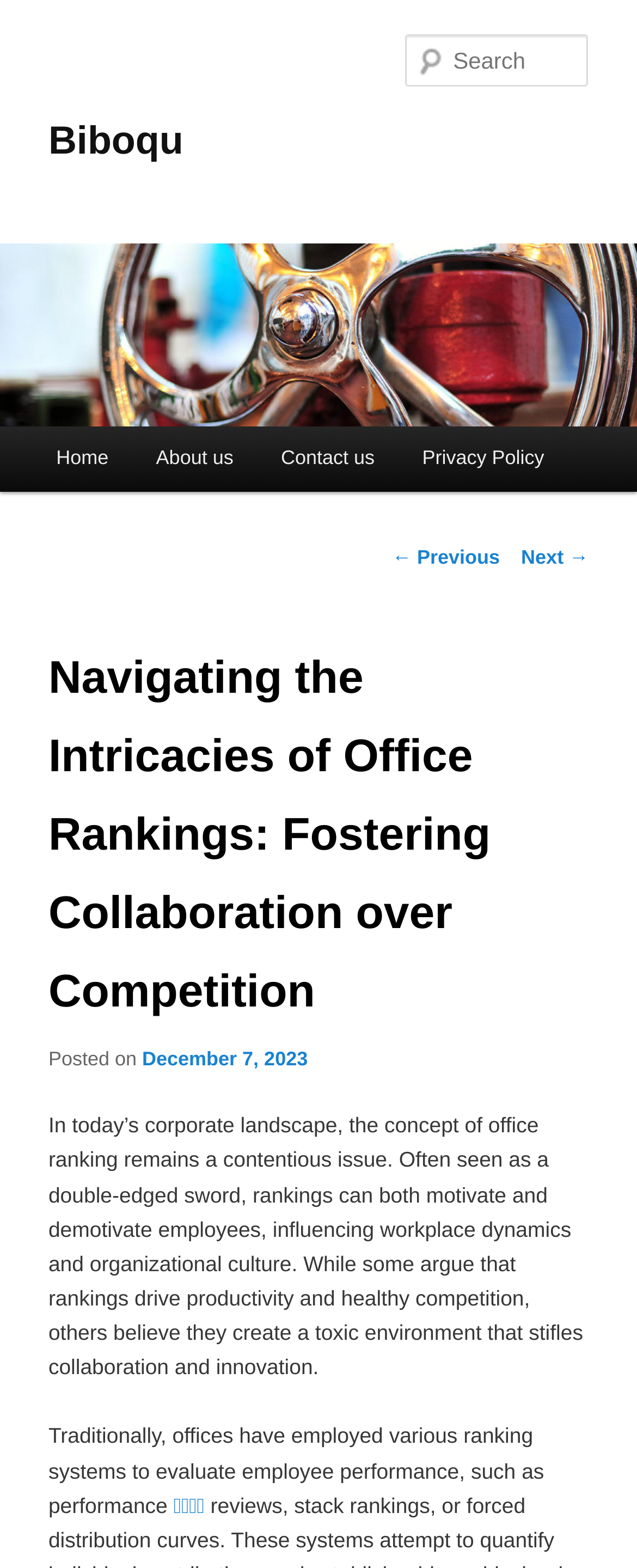Can you specify the bounding box coordinates of the area that needs to be clicked to fulfill the following instruction: "Go to the home page"?

[0.051, 0.272, 0.208, 0.314]